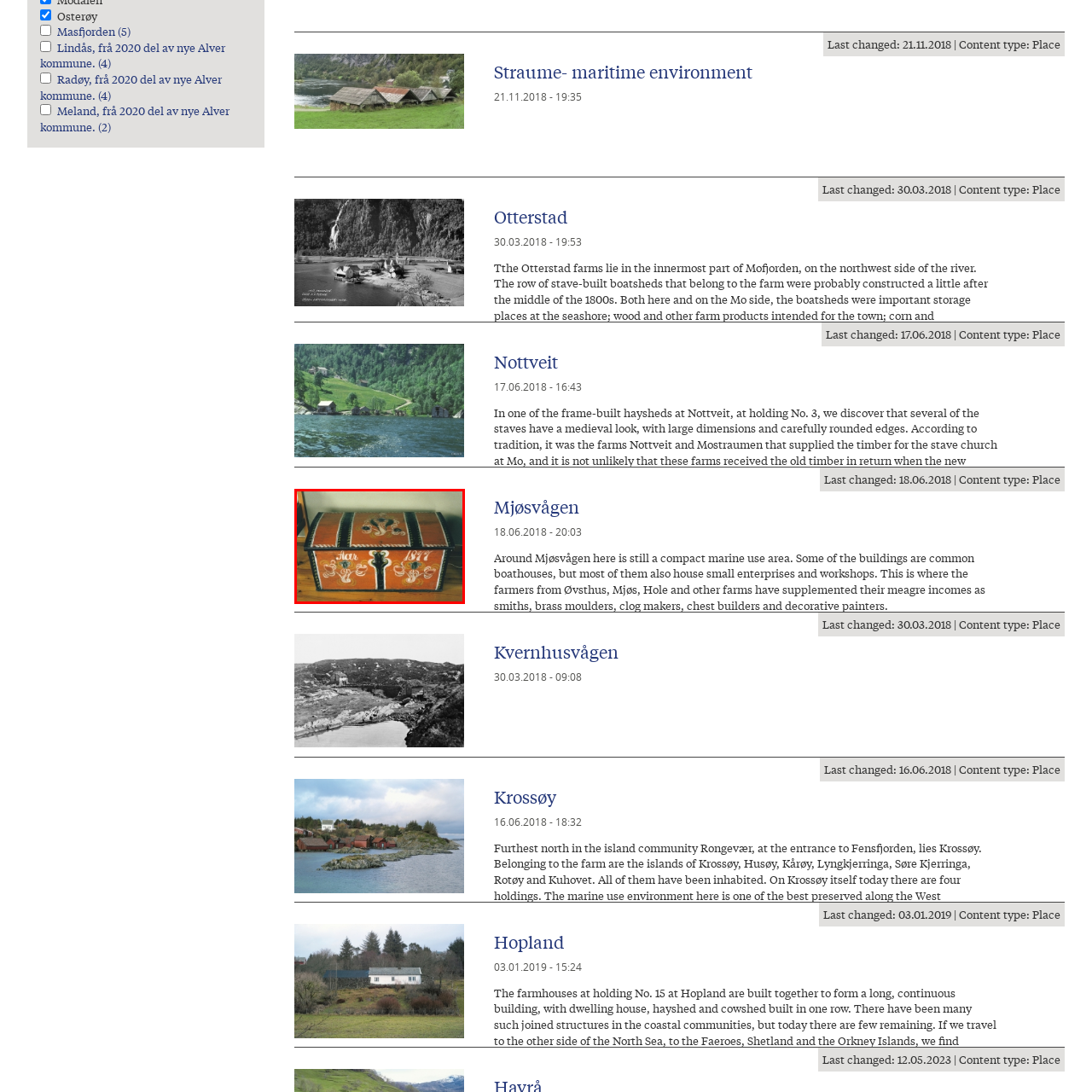Direct your attention to the red-outlined image and answer the question in a word or phrase: What is the primary color scheme of the Ostra chest?

Red and black